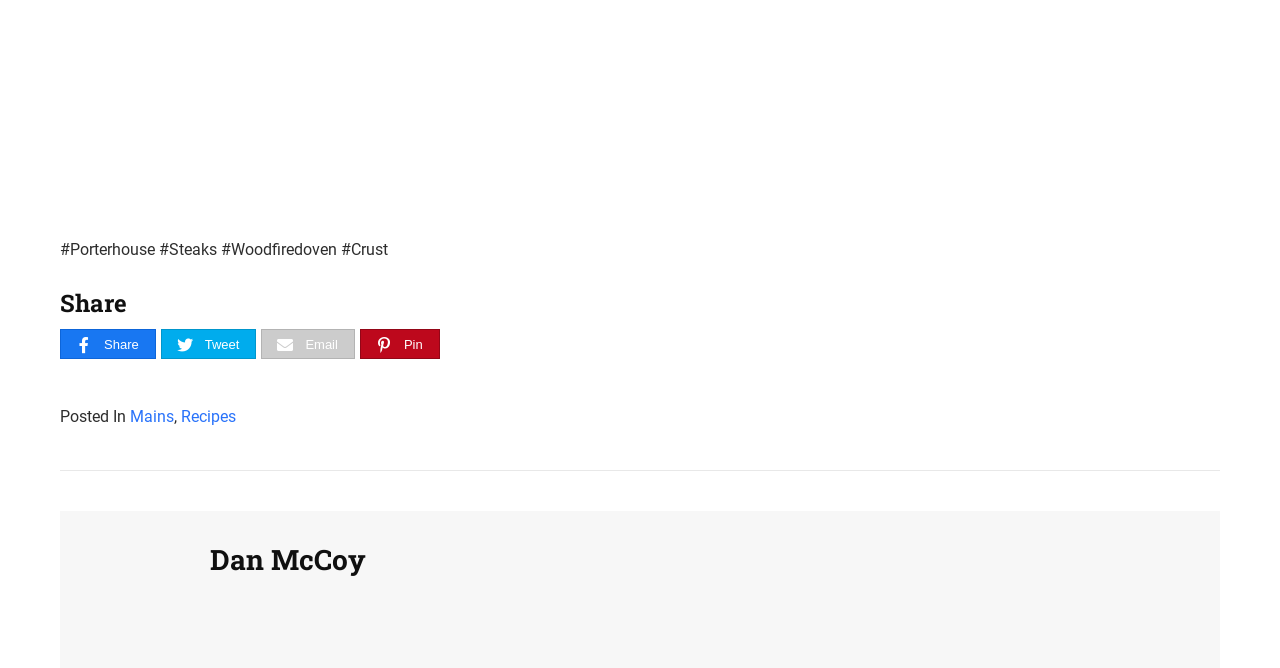Give a short answer to this question using one word or a phrase:
Who is the author of the content?

Dan McCoy